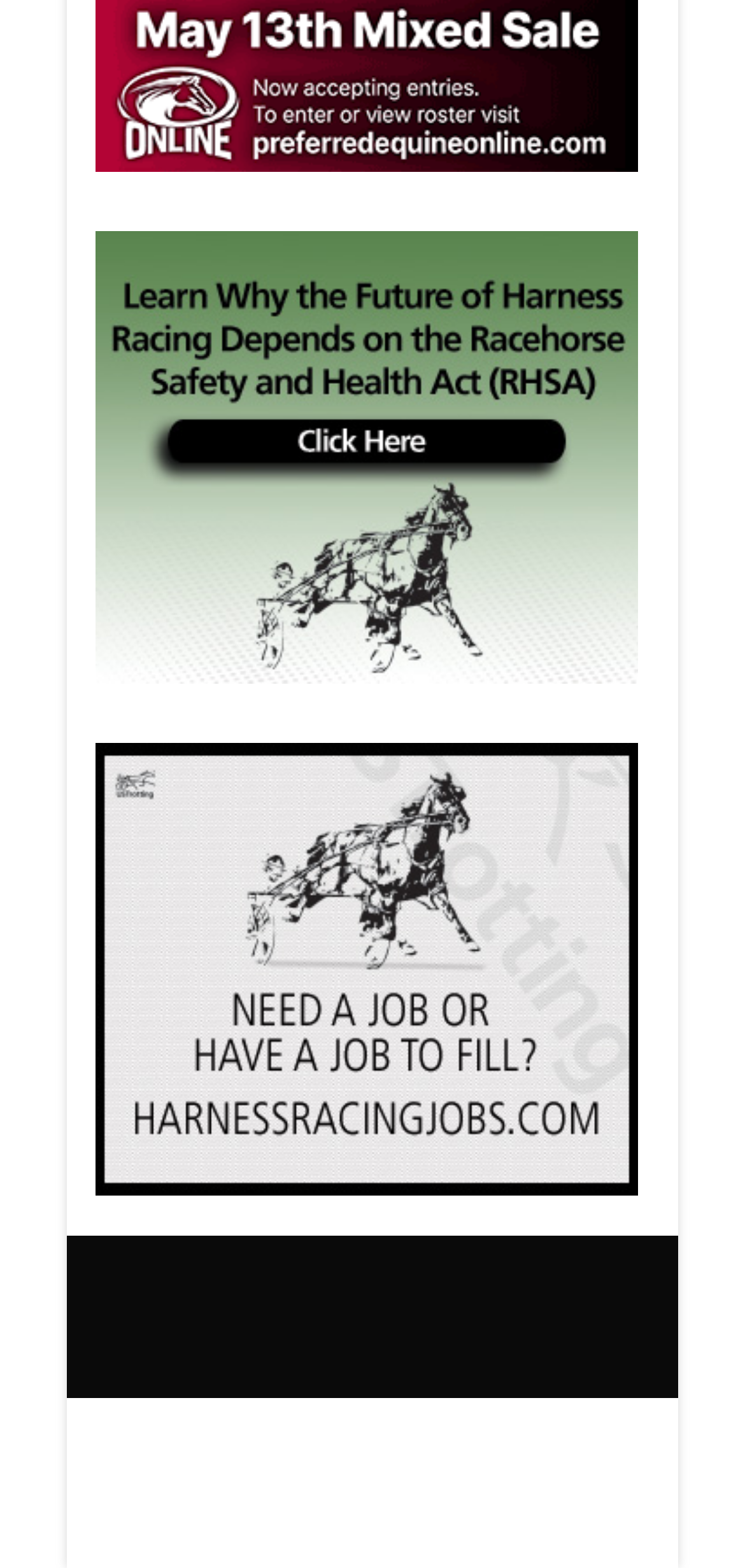Respond to the following question using a concise word or phrase: 
How many images are on the page?

2